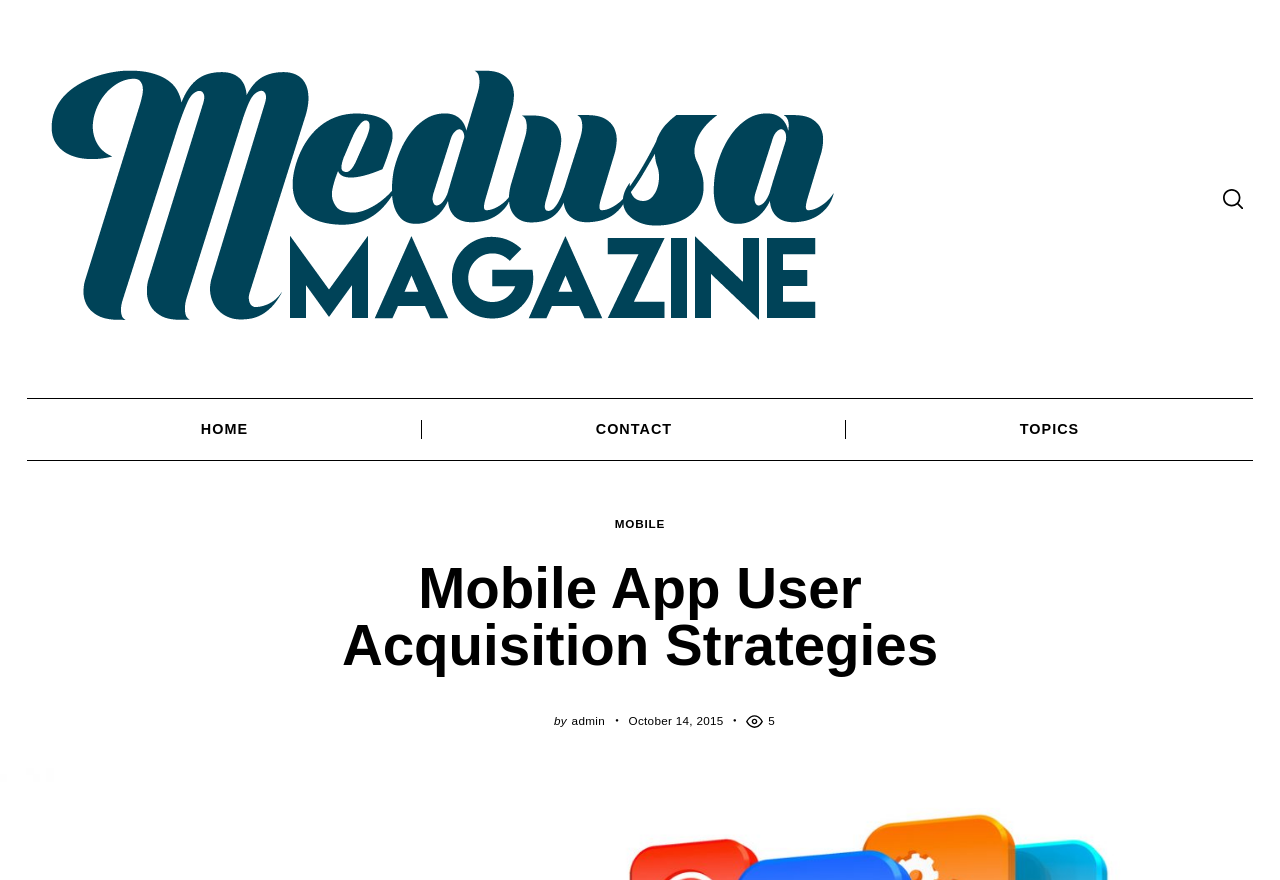Please find and give the text of the main heading on the webpage.

Mobile App User Acquisition Strategies